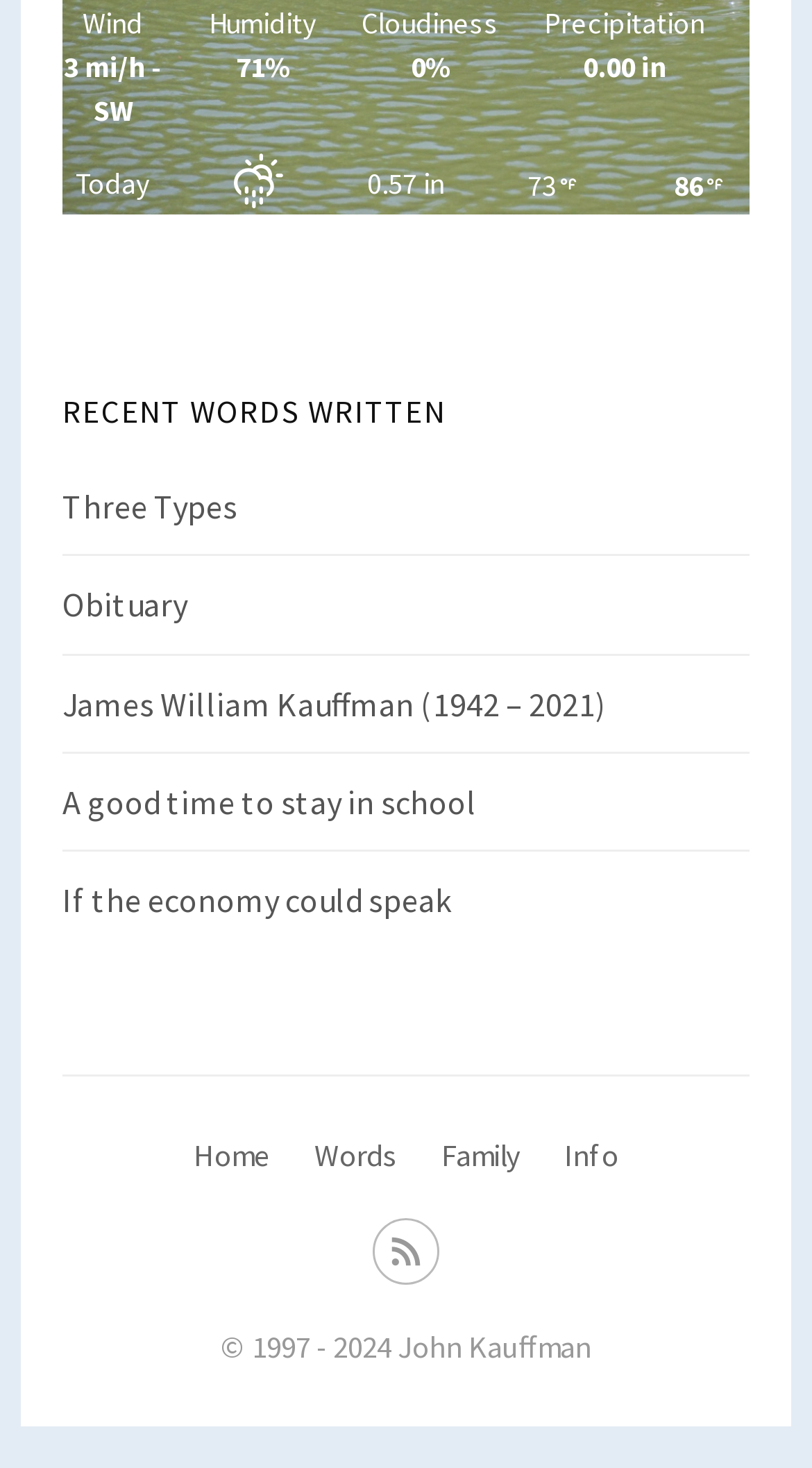Highlight the bounding box of the UI element that corresponds to this description: "Family".

[0.544, 0.773, 0.641, 0.8]